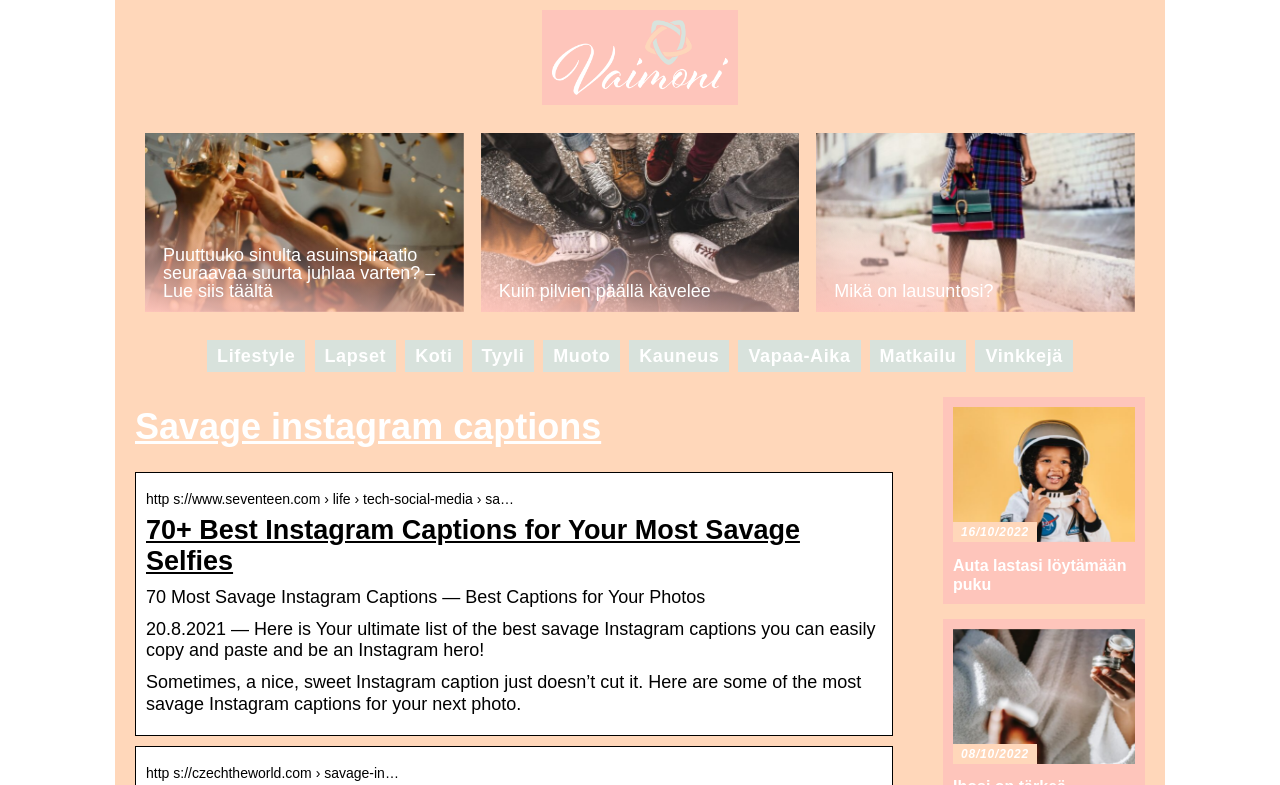What is the purpose of the webpage?
Using the information presented in the image, please offer a detailed response to the question.

The webpage appears to provide a collection of savage Instagram captions that users can easily copy and paste, as indicated by the text 'Here is Your ultimate list of the best savage Instagram captions you can easily copy and paste and be an Instagram hero!'.